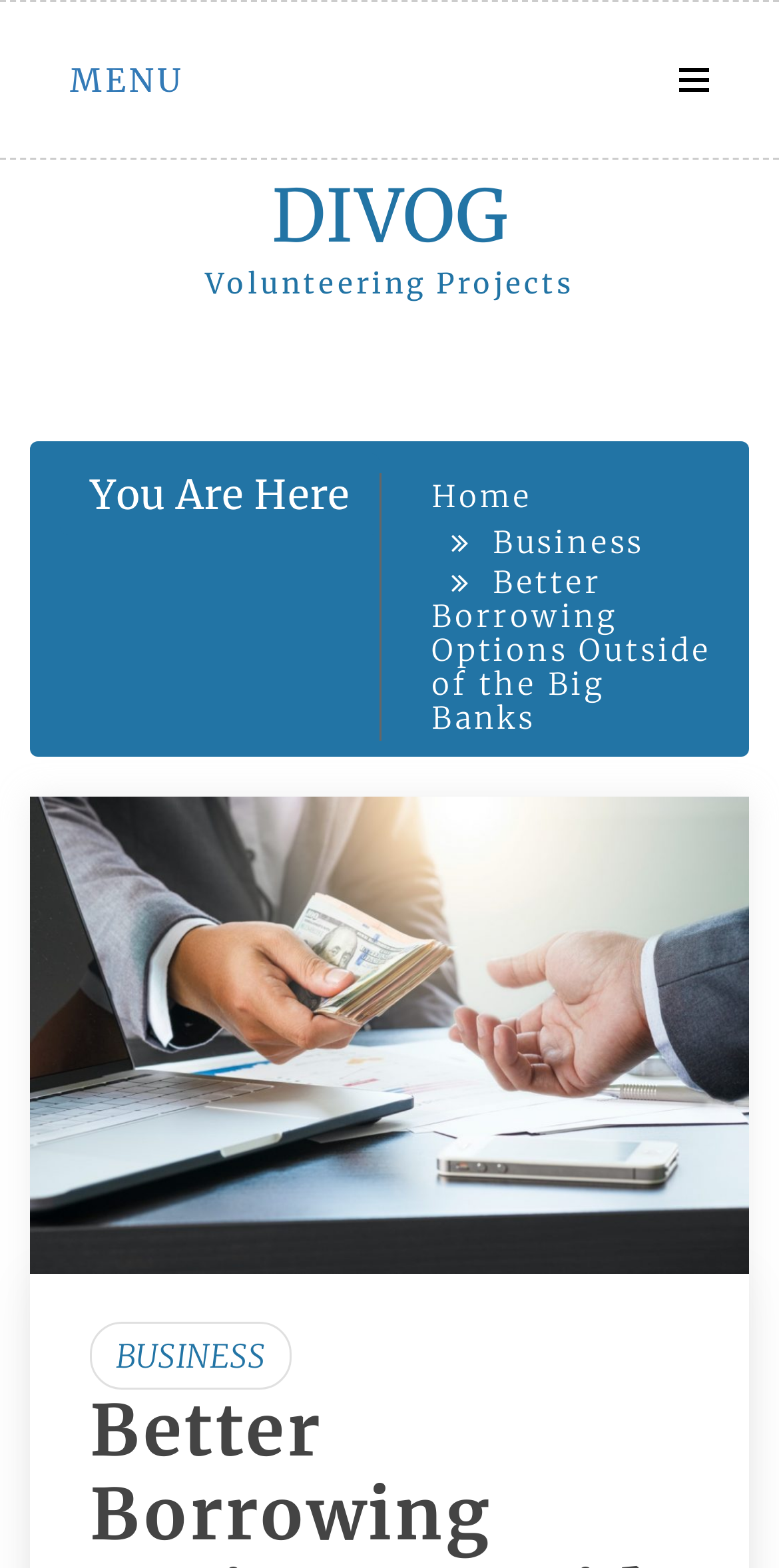What is the last link in the breadcrumbs navigation?
Using the image provided, answer with just one word or phrase.

Better Borrowing Options Outside of the Big Banks